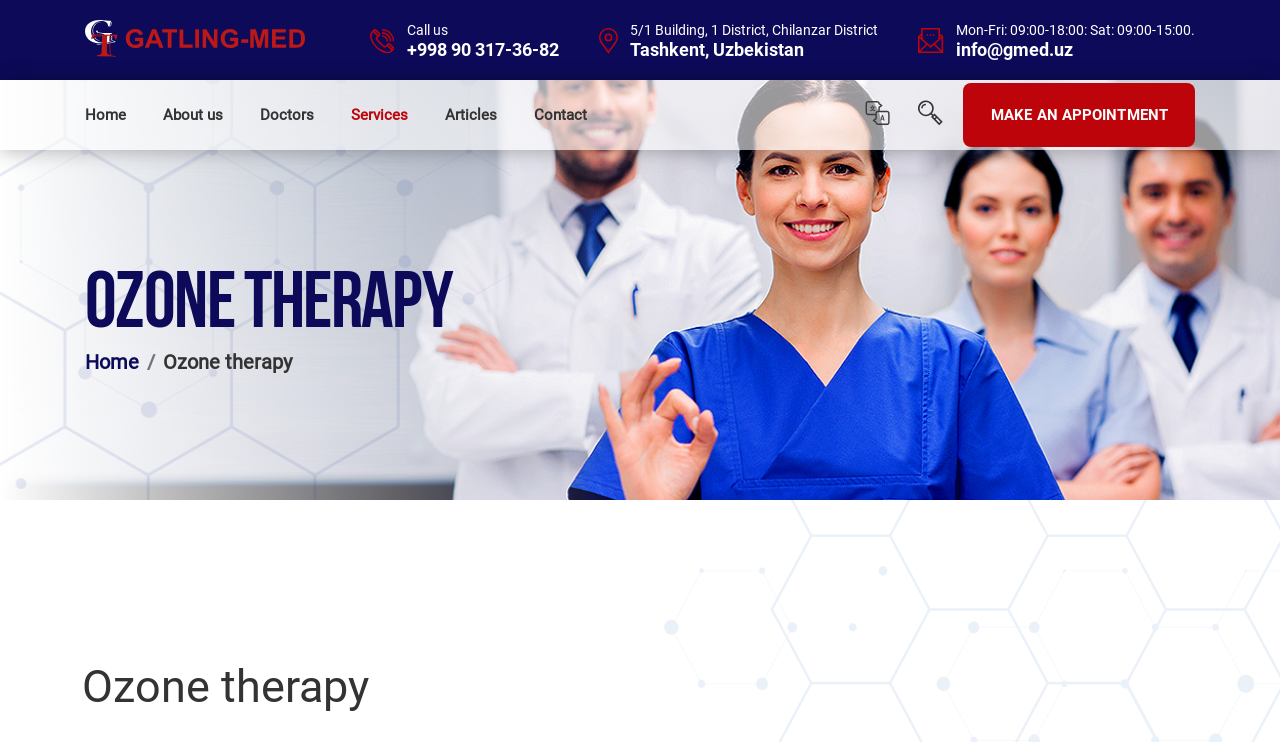What is the clinic's address?
Please provide a full and detailed response to the question.

The clinic's address can be found in the top section of the webpage, below the phone number. It is stated as '5/1 Building, 1 District, Chilanzar District, Tashkent, Uzbekistan'.